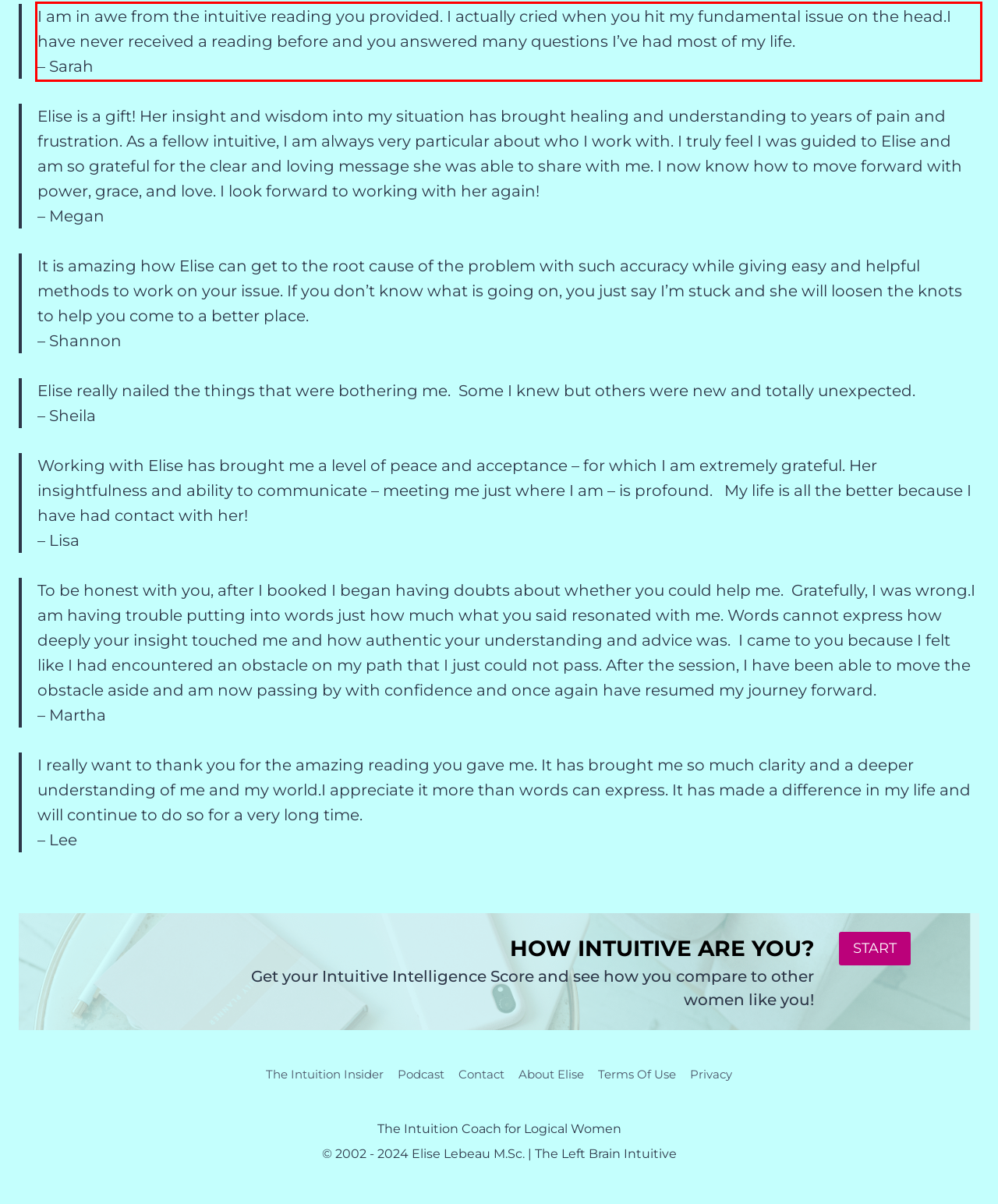Given a webpage screenshot, locate the red bounding box and extract the text content found inside it.

I am in awe from the intuitive reading you provided. I actually cried when you hit my fundamental issue on the head.I have never received a reading before and you answered many questions I’ve had most of my life. – Sarah